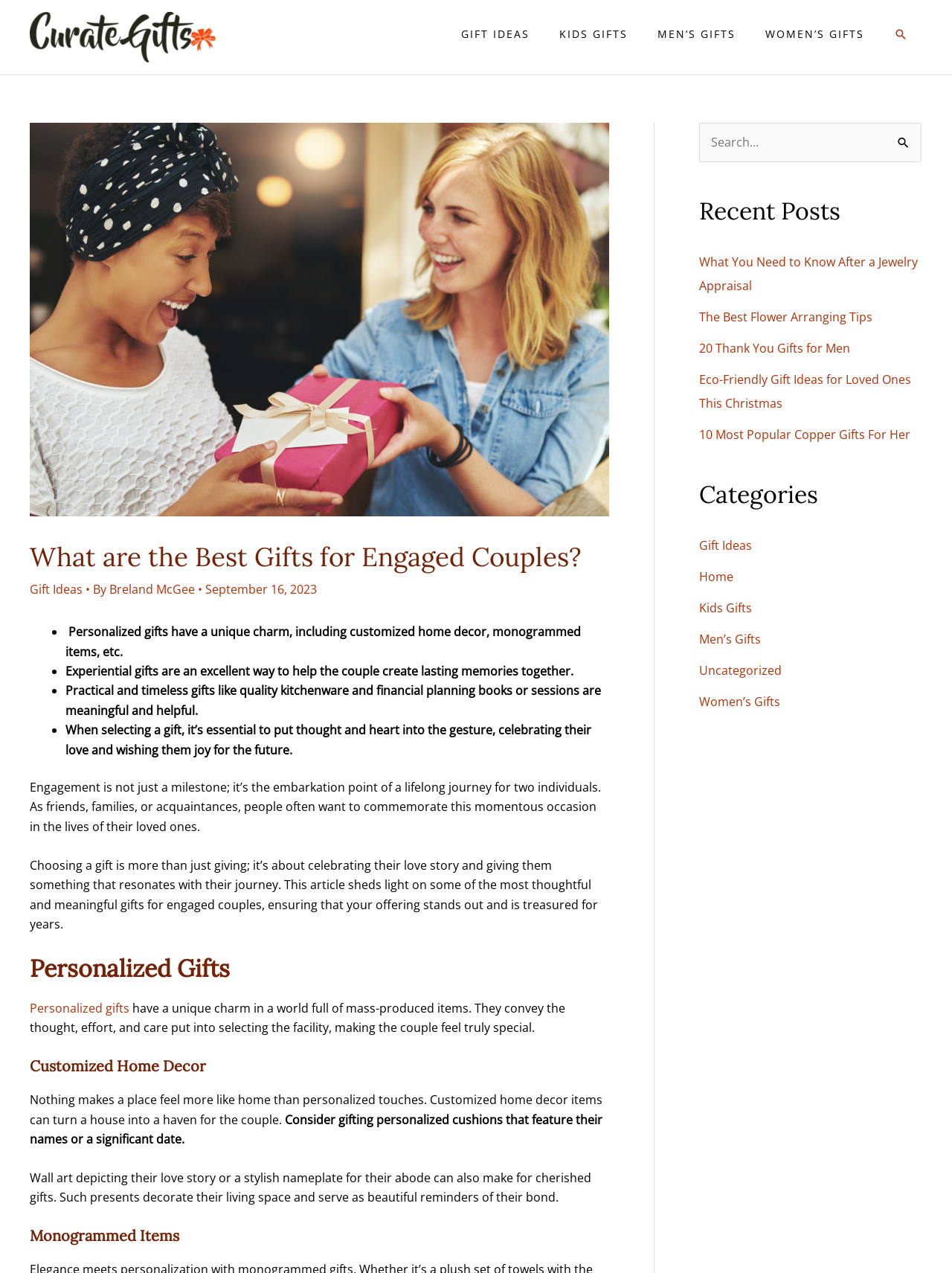How many recent posts are listed?
Please provide a single word or phrase answer based on the image.

5